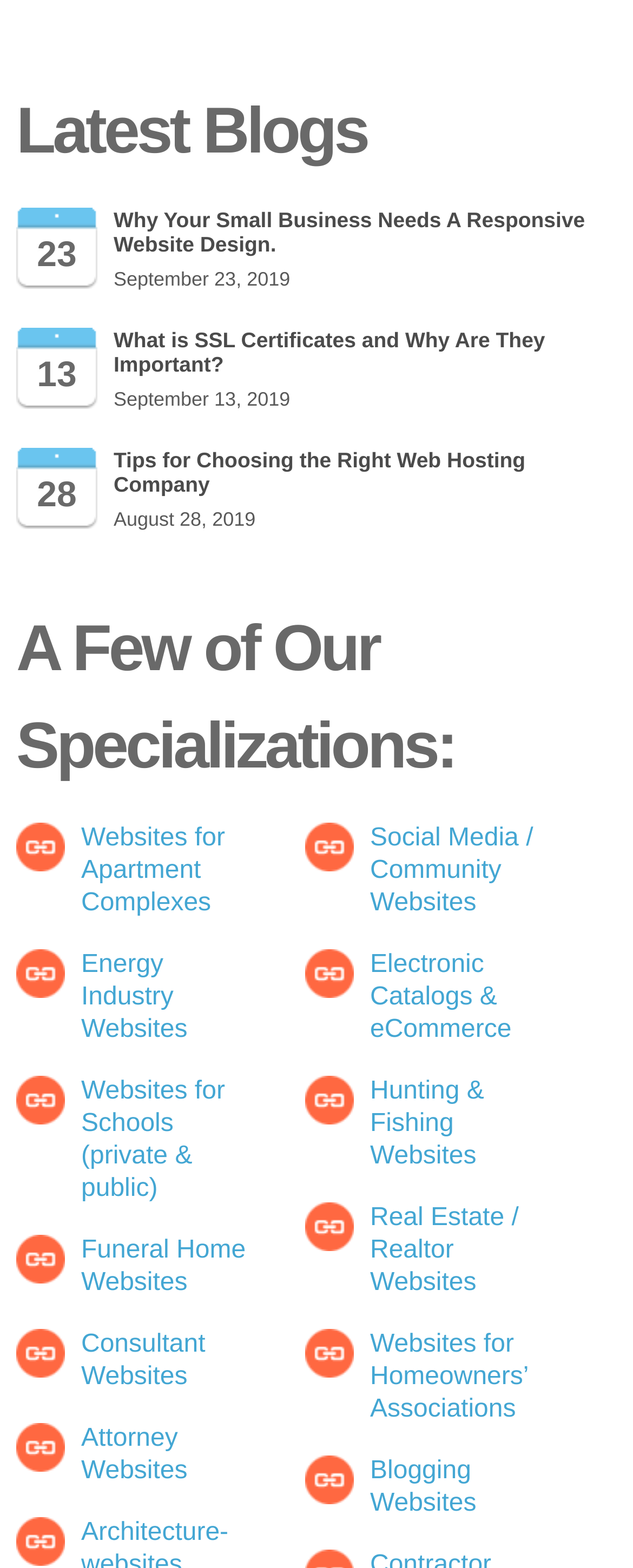Answer this question in one word or a short phrase: How many specializations are listed in total?

12